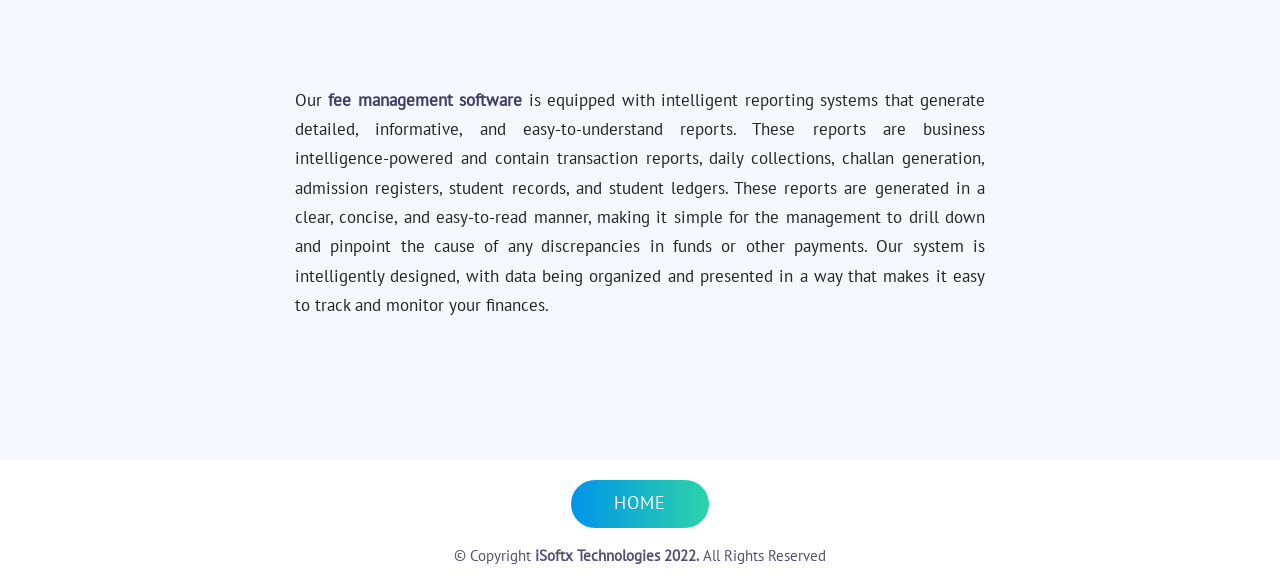Using the provided element description: "HOME", identify the bounding box coordinates. The coordinates should be four floats between 0 and 1 in the order [left, top, right, bottom].

[0.446, 0.834, 0.554, 0.891]